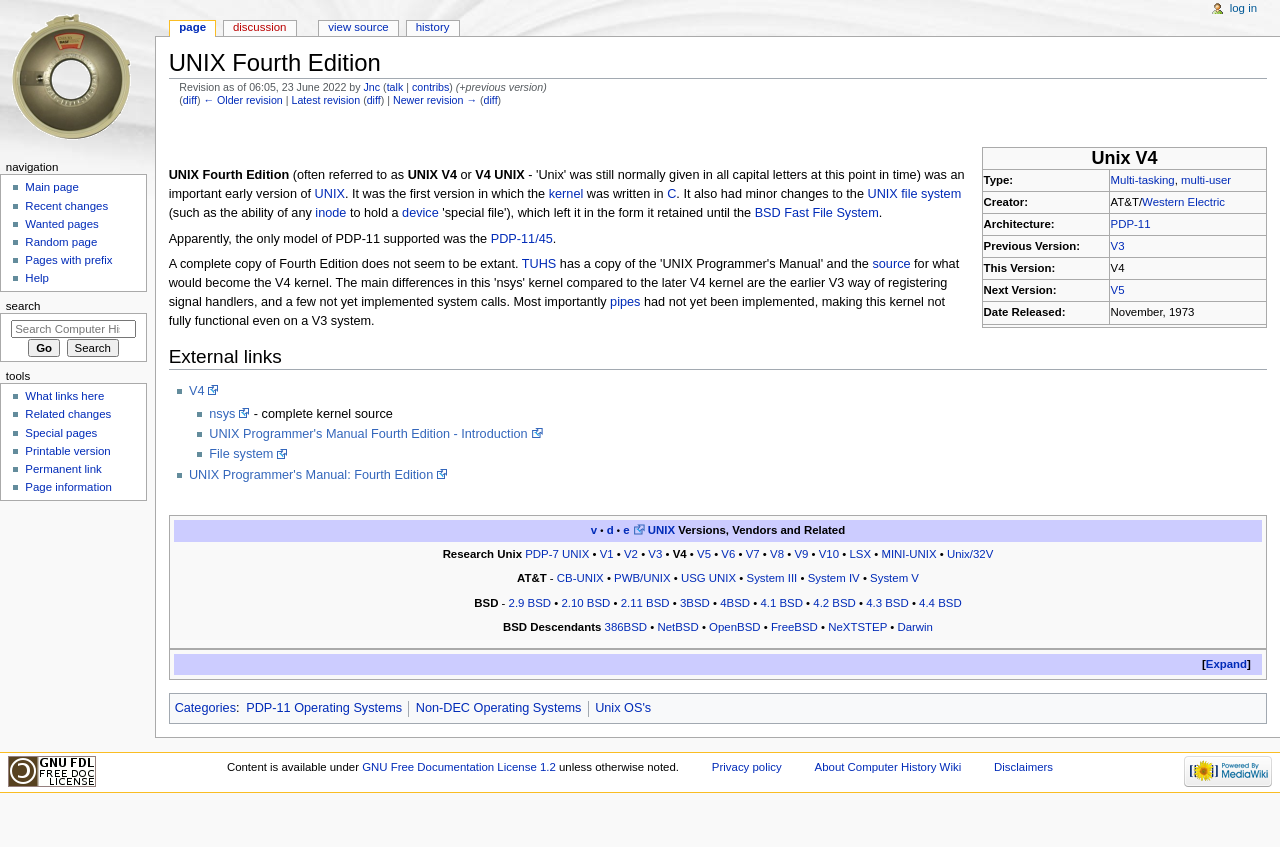What is the type of UNIX Fourth Edition?
Answer the question with as much detail as possible.

In the table on the page, there is a row with the header 'Type:' and the corresponding cell contains the text 'Multi-tasking, multi-user', indicating that this is the type of UNIX Fourth Edition.